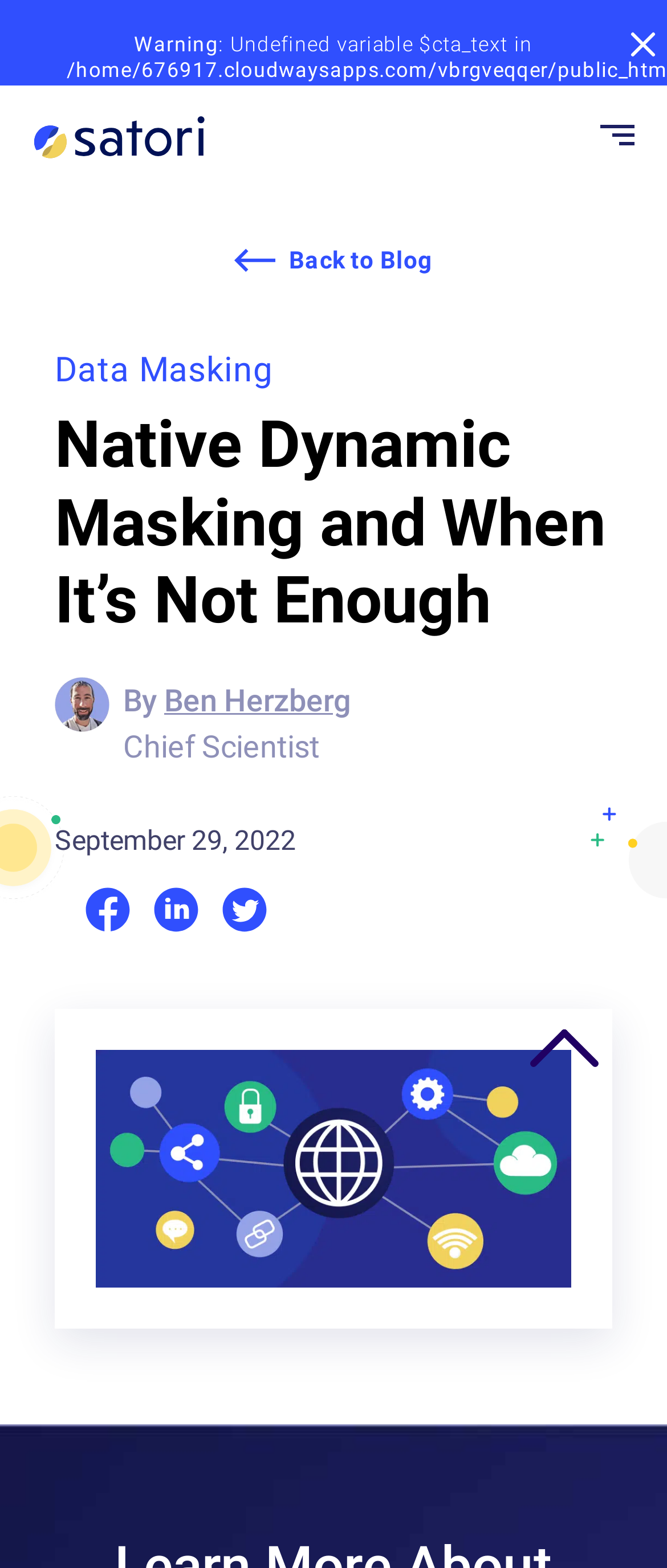Carefully examine the image and provide an in-depth answer to the question: What is the date of the article?

I found the date of the article by looking at the text below the article title, which is 'September 29, 2022'.